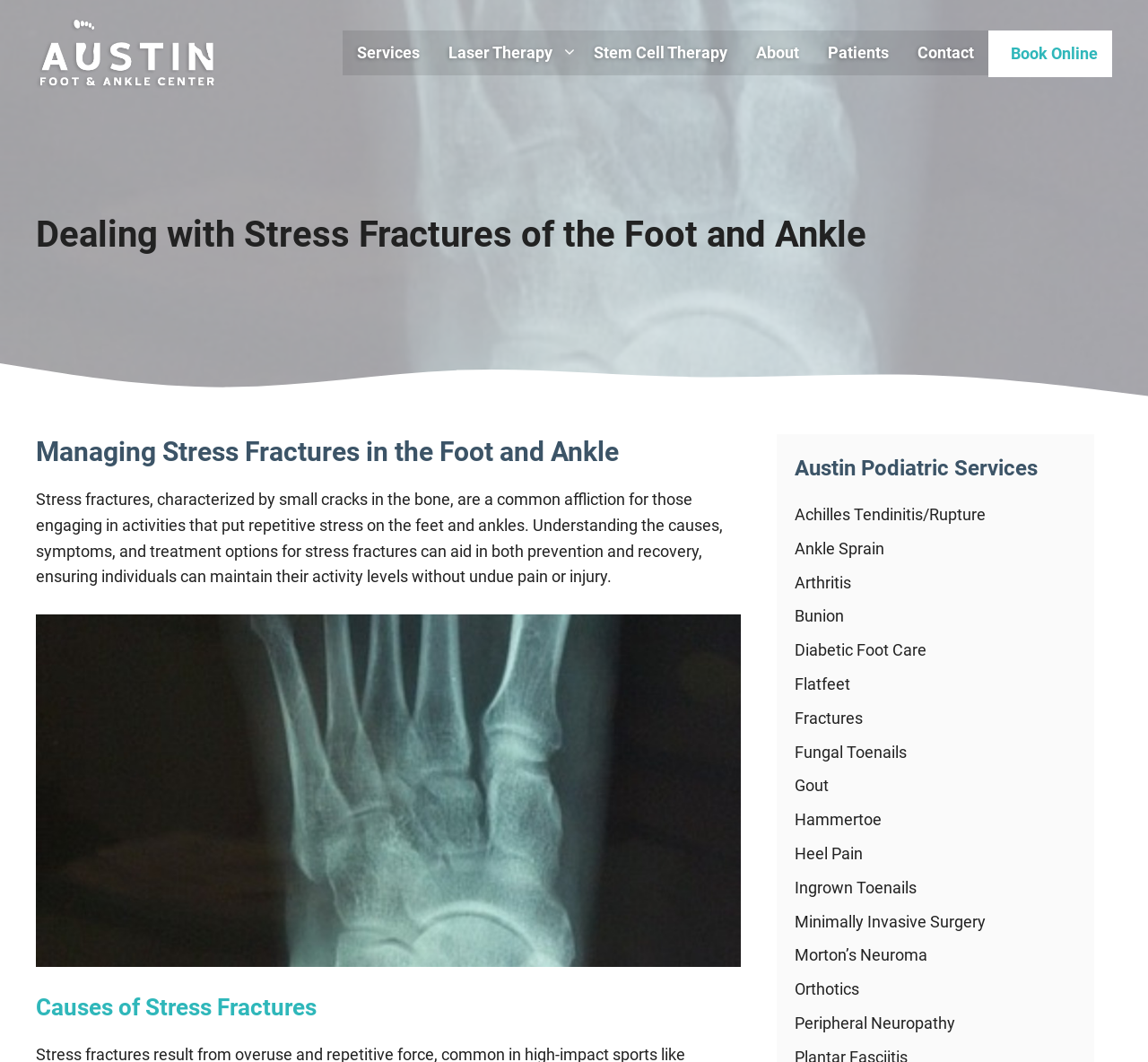What is the topic of the main heading? Observe the screenshot and provide a one-word or short phrase answer.

Stress Fractures